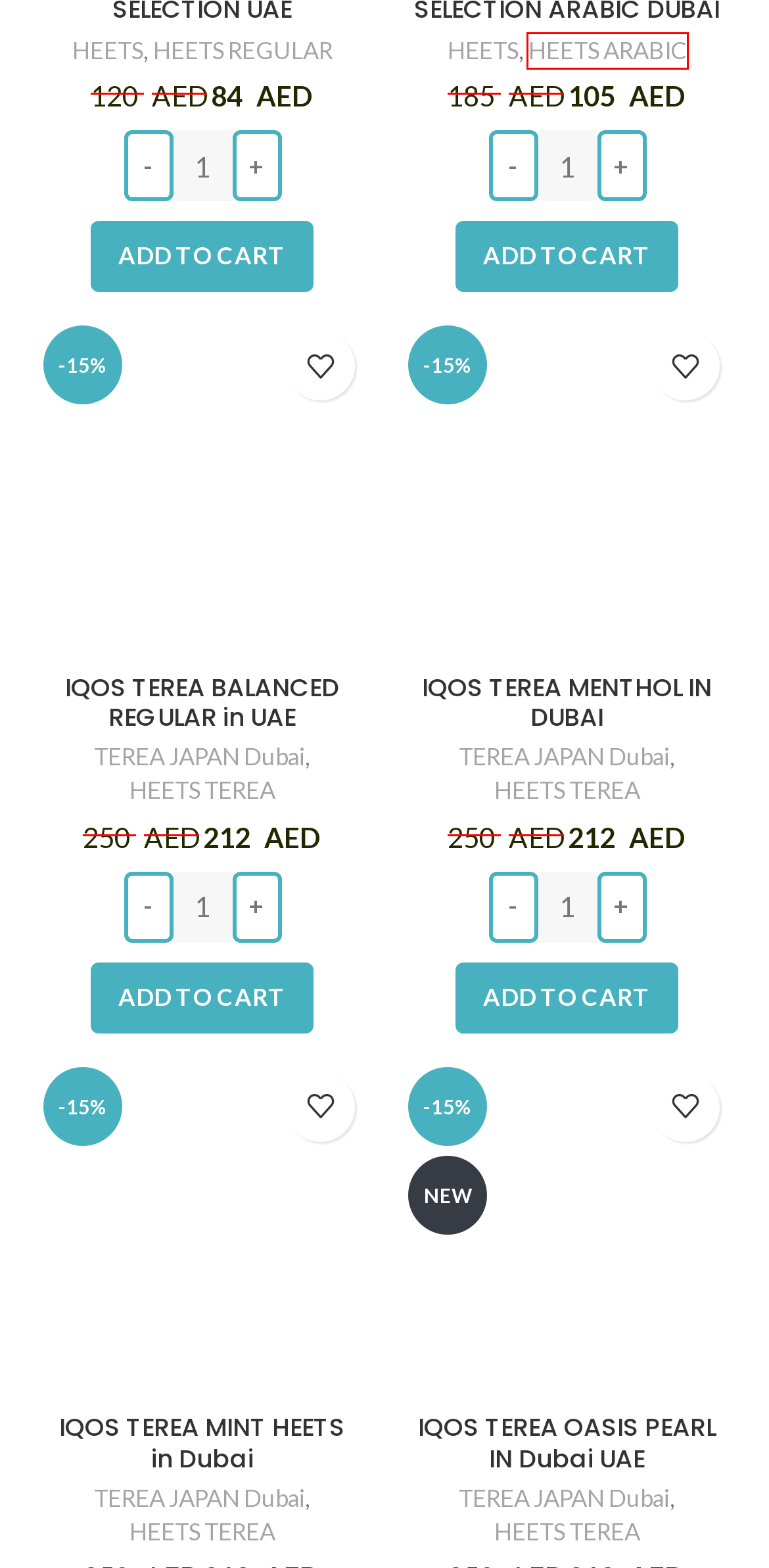You are presented with a screenshot of a webpage containing a red bounding box around a particular UI element. Select the best webpage description that matches the new webpage after clicking the element within the bounding box. Here are the candidates:
A. IQOS TEREA BALANCED REGULAR in UAE
B. IQOS TEREA OASIS PEARL IN Dubai UAE
C. HEETS
D. TEREA JAPAN Dubai
E. HEETS ARABIC
F. HEETS REGULAR
G. IQOS TEREA MENTHOL IN DUBAI
H. HEETS TEREA

E